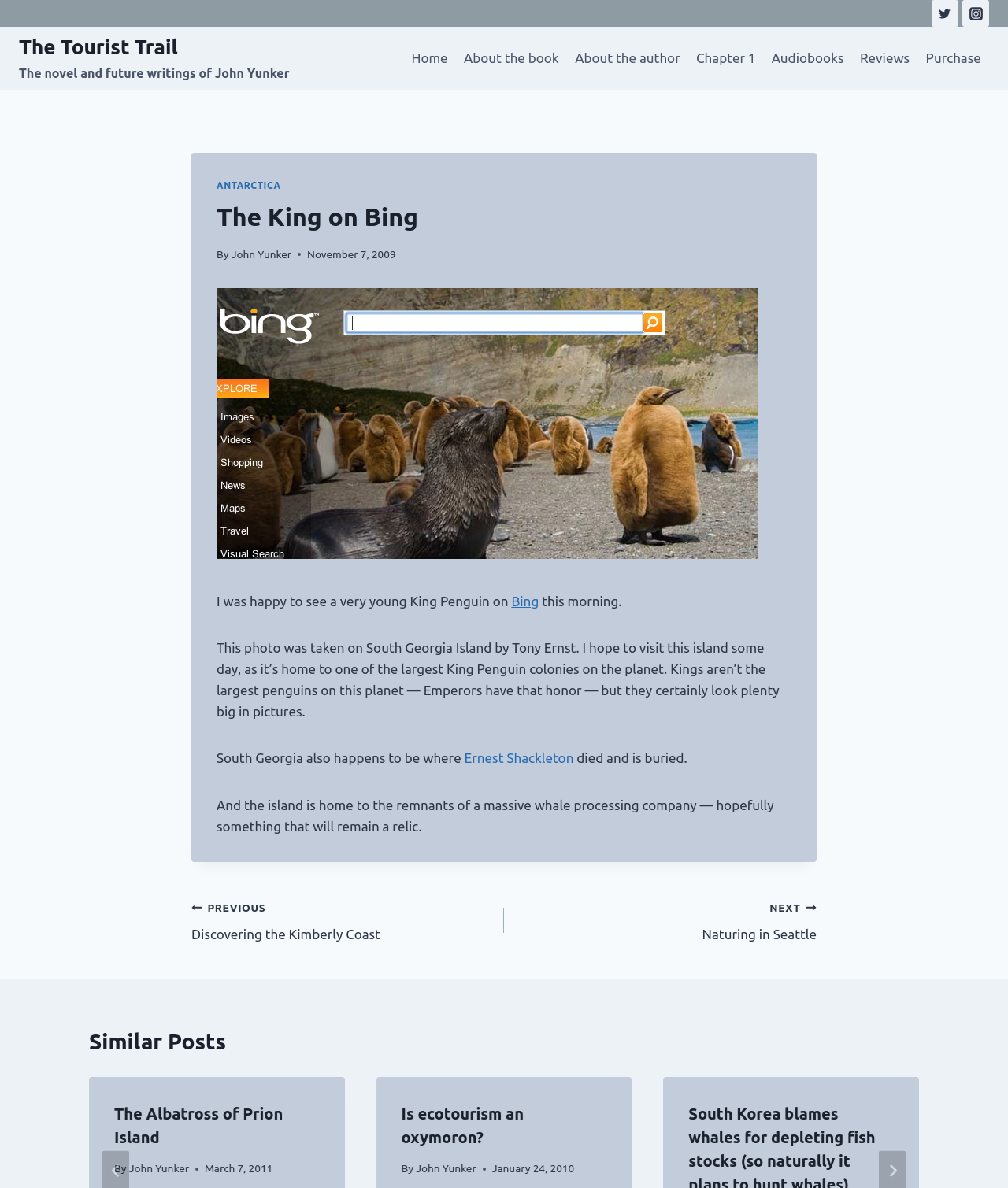Create an in-depth description of the webpage, covering main sections.

The webpage is about the novel "The Tourist Trail" by John Yunker. At the top right corner, there are social media links to Twitter and Instagram, each accompanied by an image. Below these links, there is a primary navigation menu with links to "Home", "About the book", "About the author", "Chapter 1", "Audiobooks", "Reviews", and "Purchase".

The main content of the webpage is an article about the author's experience seeing a young King Penguin on South Georgia Island. The article is headed by a title "The King on Bing" and has a subheading "By John Yunker" with the date "November 7, 2009". Below the title, there is an image of a King Penguin. The article describes the author's encounter with the penguin and mentions the photographer Tony Ernst, who took the photo. The text also talks about the island's significance as a habitat for King Penguins and its historical connection to Ernest Shackleton.

To the right of the article, there is a navigation menu labeled "Posts" with links to previous and next posts, titled "Discovering the Kimberly Coast" and "Naturing in Seattle", respectively. At the bottom of the page, there is a section titled "Similar Posts" with two articles, each with a heading, image, and links to the full articles. The first article is titled "The Albatross of Prion Island" and the second is titled "Is ecotourism an oxymoron?". Each article has a byline with the author's name and a date.